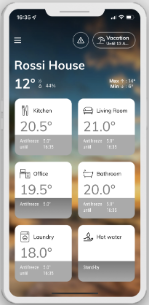Paint a vivid picture with your words by describing the image in detail.

The image depicts a smartphone interface displaying the temperature and conditions of various rooms in a property named "Rossi House." At the top, it shows the current outdoor temperature as 12°C, with a humidity level of 48%. Below this, a banner indicates the home is in "Vacation" mode, with the message detailing the vacation period. Each room's status is presented in individual cards, featuring the following information:

- **Kitchen**: Current temperature at 20.5°C
- **Living Room**: Current temperature at 21.0°C
- **Office**: Current temperature at 19.5°C
- **Bathroom**: Current temperature at 20.0°C
- **Laundry**: Current temperature at 18.0°C
- **Hot water**: Status shows as "Standby"

The interface emphasizes ease of control and monitoring for the user, allowing for optimal heating management while away. The sleek design and clear layout enhance user experience.